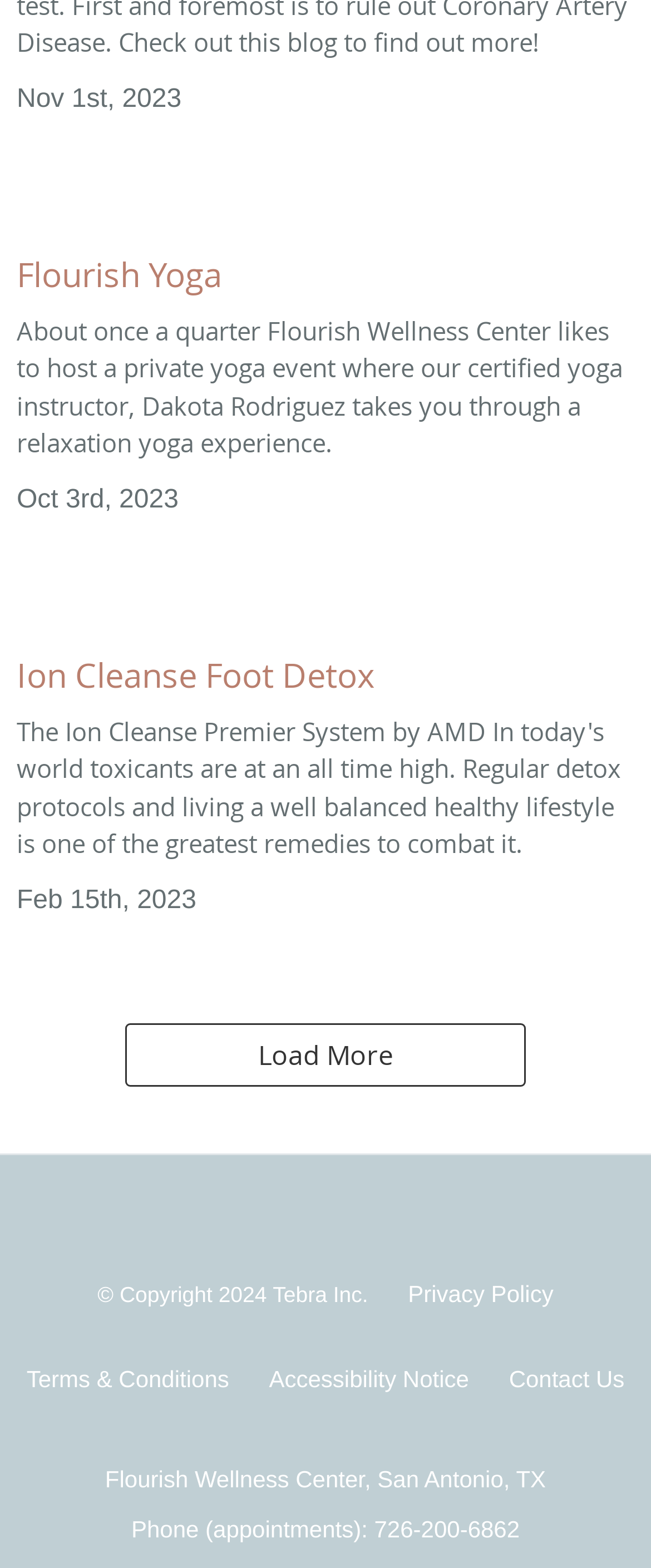Specify the bounding box coordinates of the area to click in order to execute this command: 'Read the 'Ion Cleanse Foot Detox' blog'. The coordinates should consist of four float numbers ranging from 0 to 1, and should be formatted as [left, top, right, bottom].

[0.026, 0.397, 0.974, 0.455]